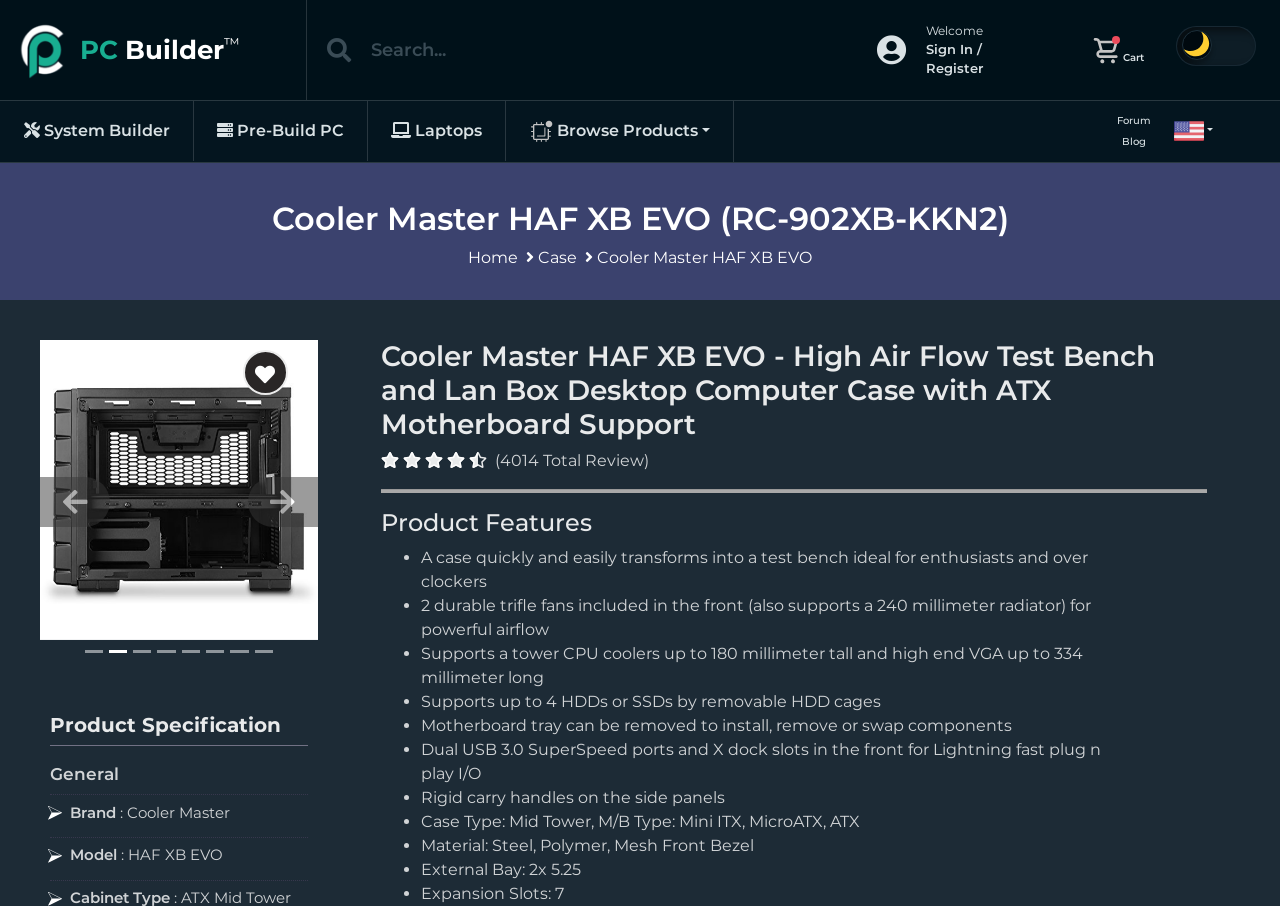Determine the main heading text of the webpage.

Cooler Master HAF XB EVO - High Air Flow Test Bench and Lan Box Desktop Computer Case with ATX Motherboard Support